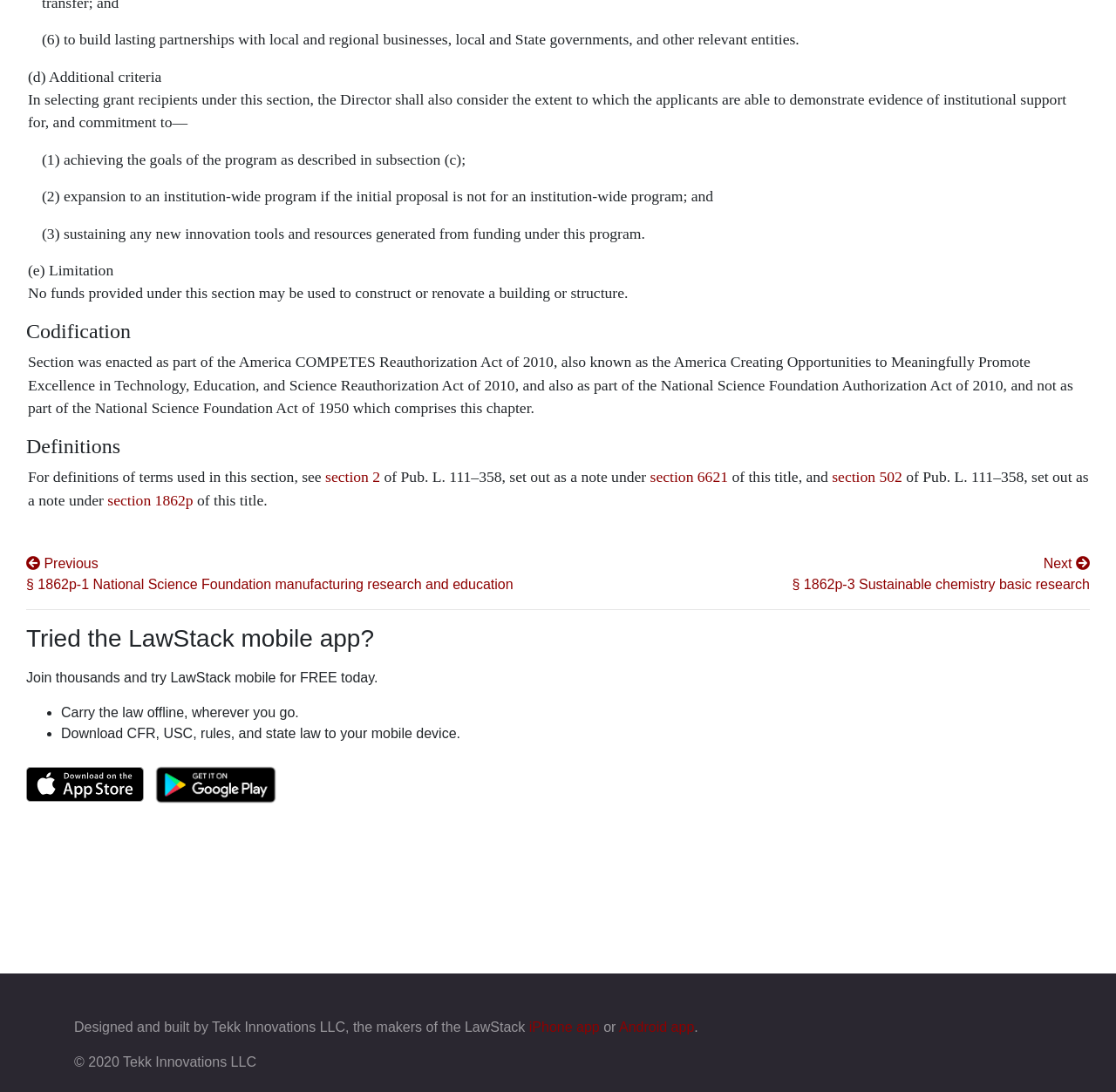Find the bounding box coordinates for the area you need to click to carry out the instruction: "Click 'section 2'". The coordinates should be four float numbers between 0 and 1, indicated as [left, top, right, bottom].

[0.291, 0.429, 0.341, 0.445]